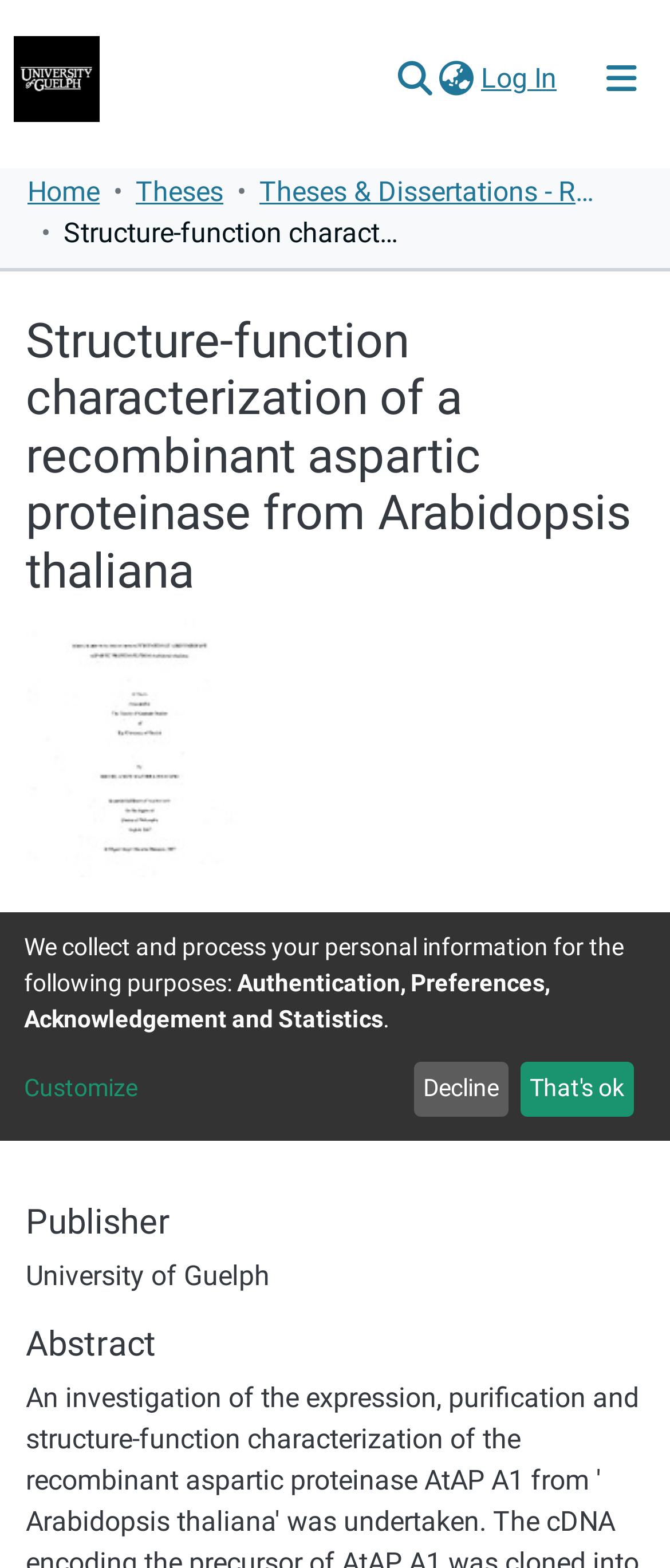Please provide the bounding box coordinates for the UI element as described: "parent_node: Submit search aria-label="Search" name="query"". The coordinates must be four floats between 0 and 1, represented as [left, top, right, bottom].

[0.623, 0.027, 0.649, 0.069]